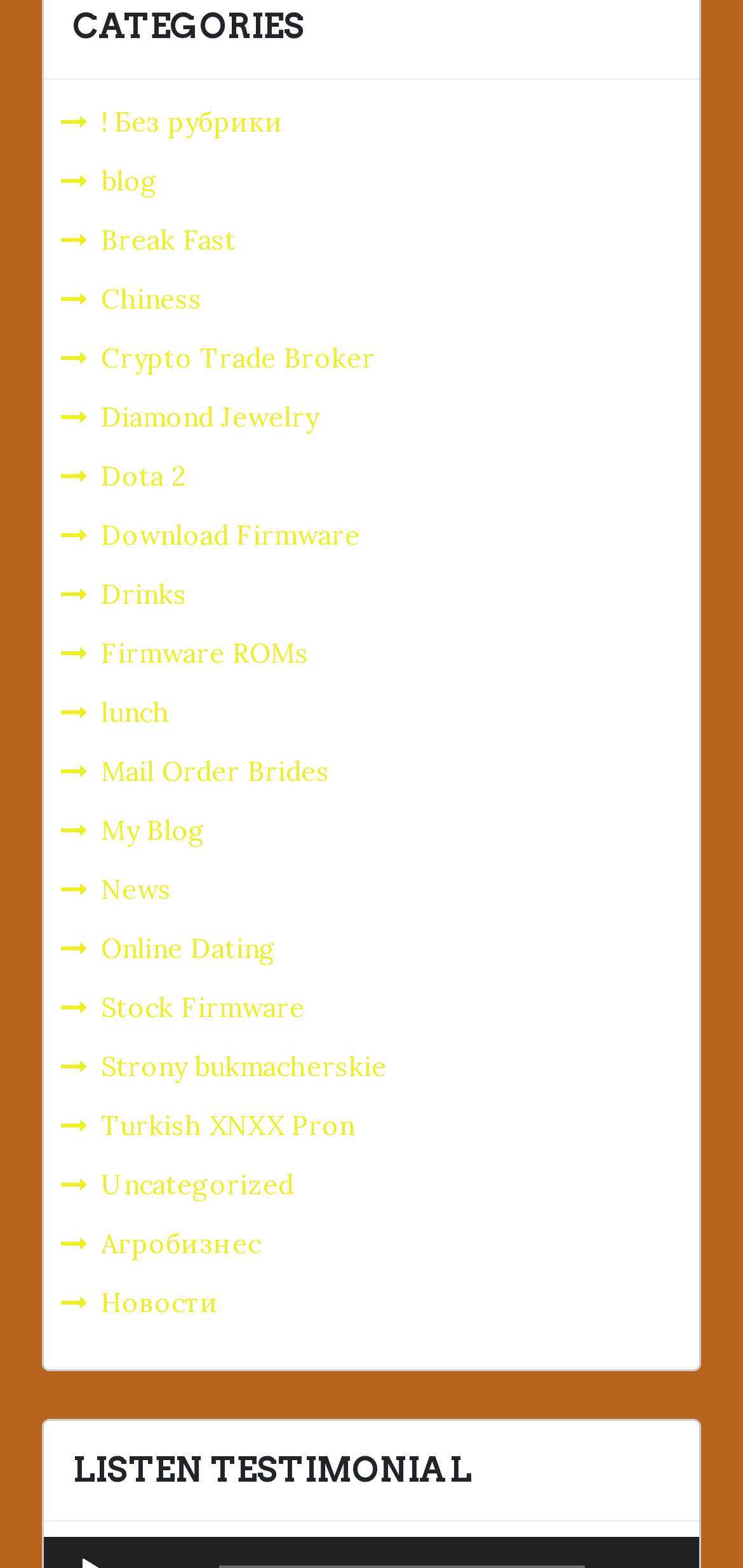What is the purpose of the 'LISTEN TESTIMONIAL' heading?
Relying on the image, give a concise answer in one word or a brief phrase.

To attract attention